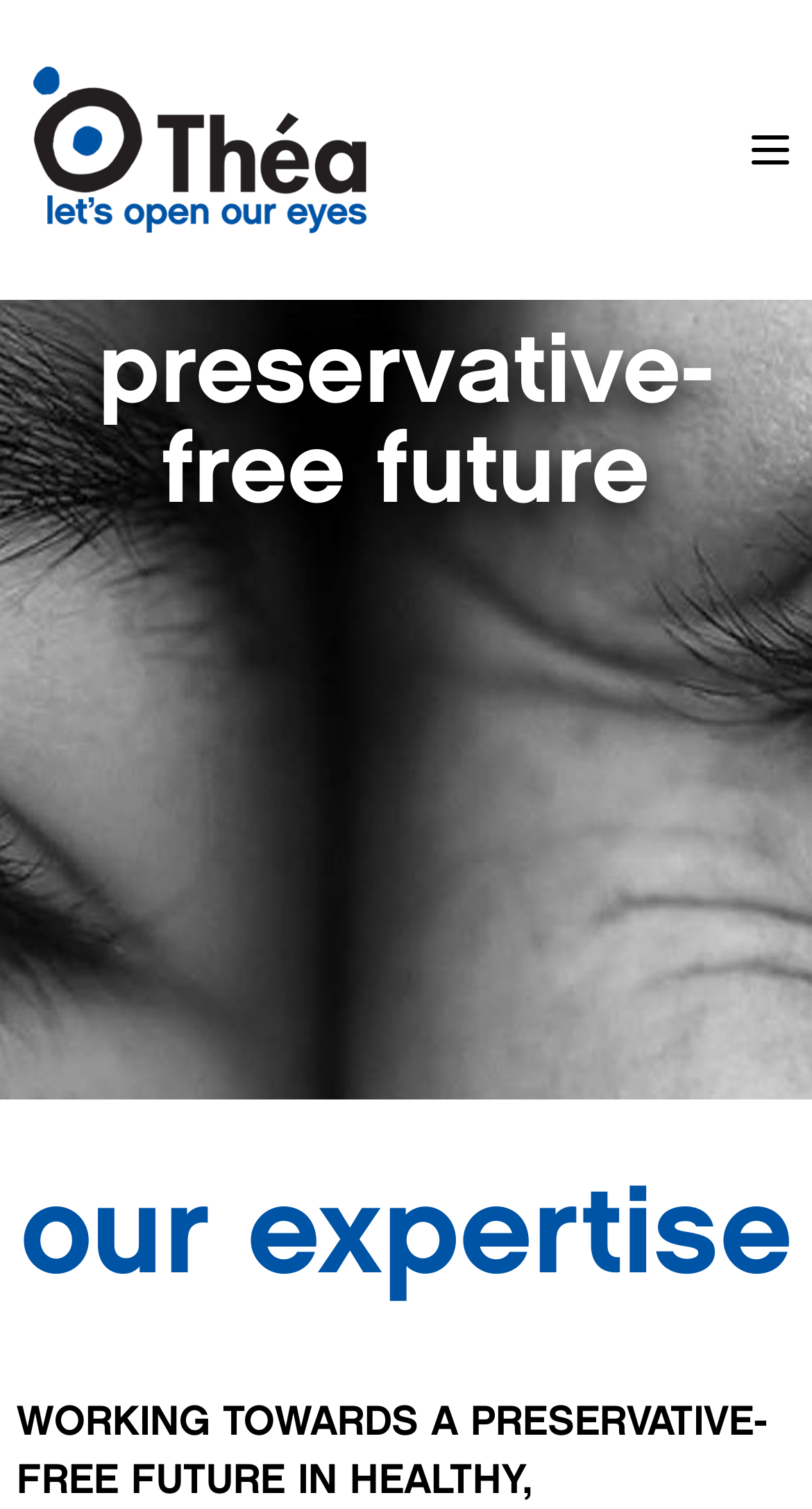What is the theme of the banner image?
Look at the screenshot and respond with one word or a short phrase.

Preservative-free